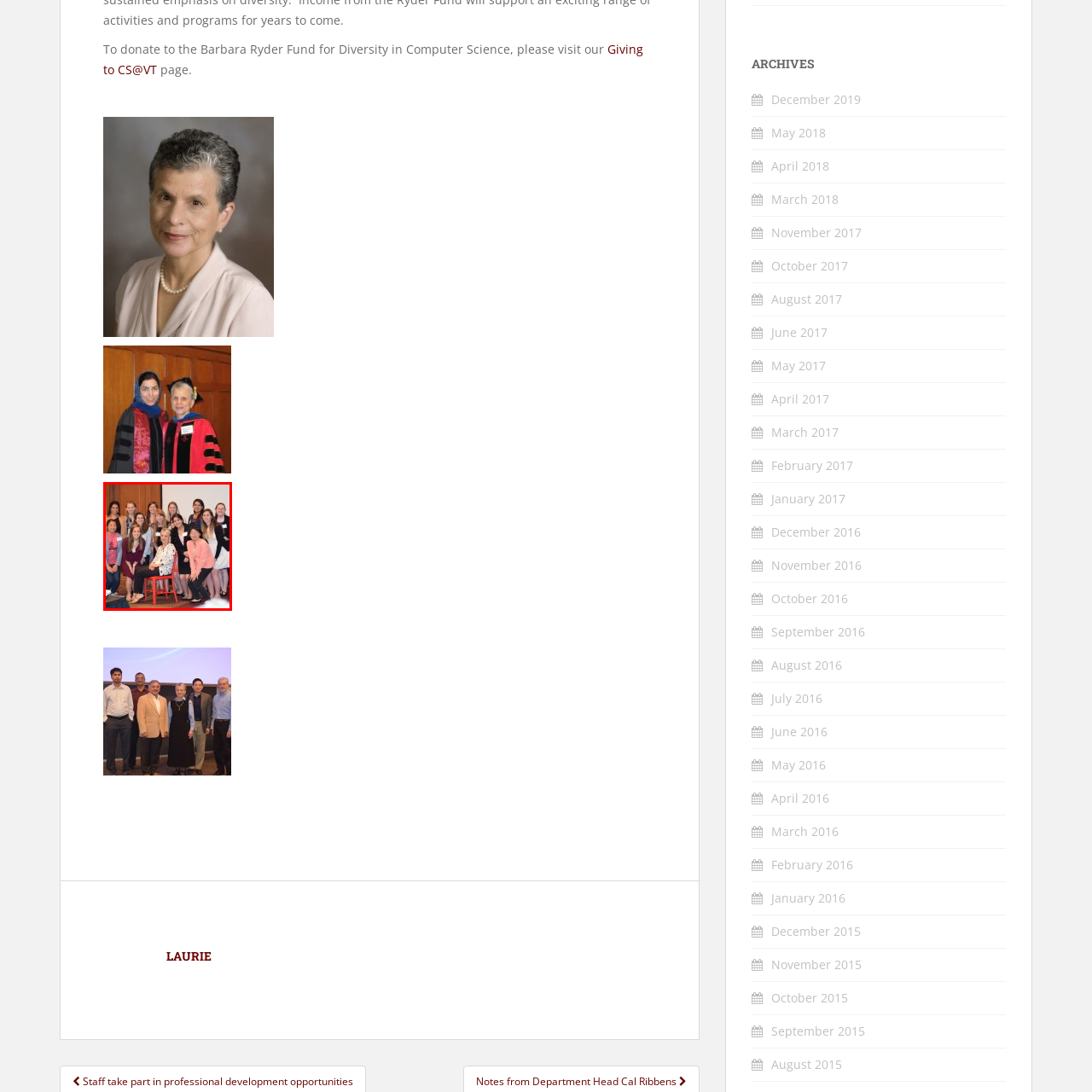What is the likely topic of discussion at the event?
Inspect the image within the red bounding box and answer concisely using one word or a short phrase.

opportunities in tech or education